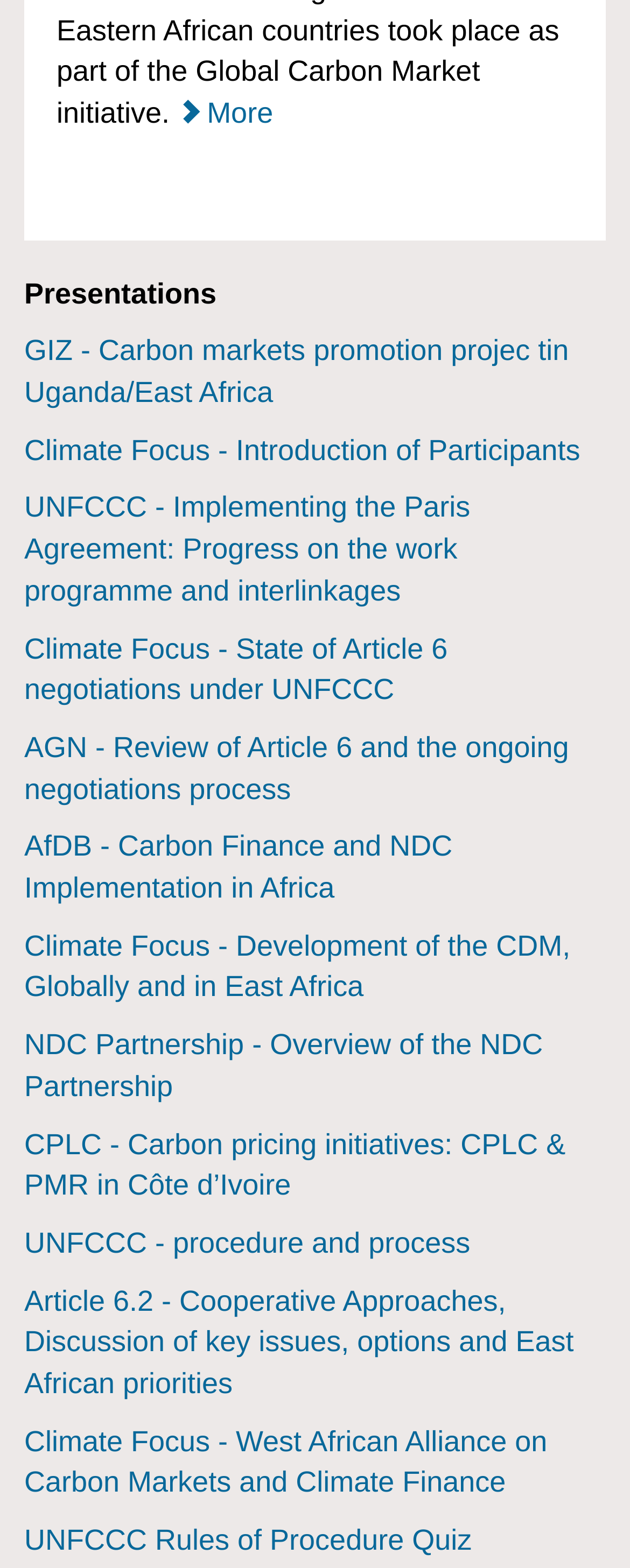How many links are on this webpage?
Please provide a single word or phrase in response based on the screenshot.

15